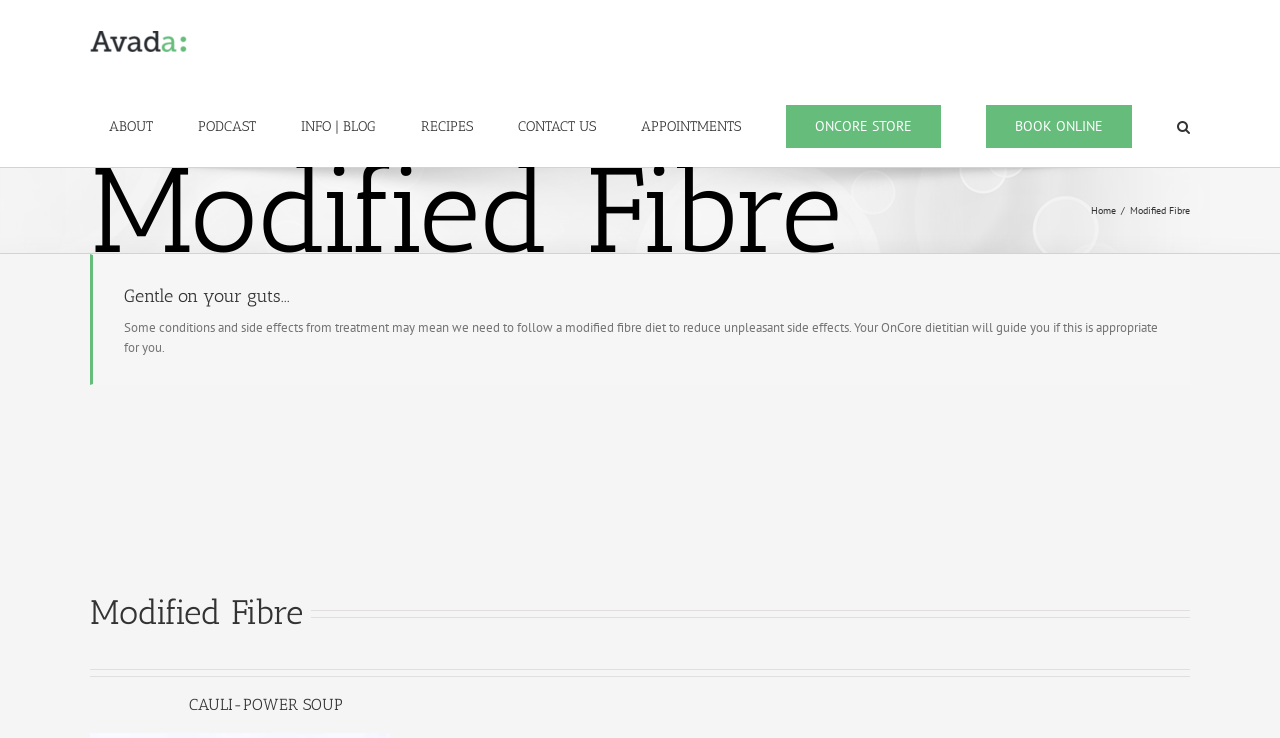Kindly determine the bounding box coordinates for the clickable area to achieve the given instruction: "View CAULI-POWER SOUP recipe".

[0.07, 0.938, 0.345, 0.971]